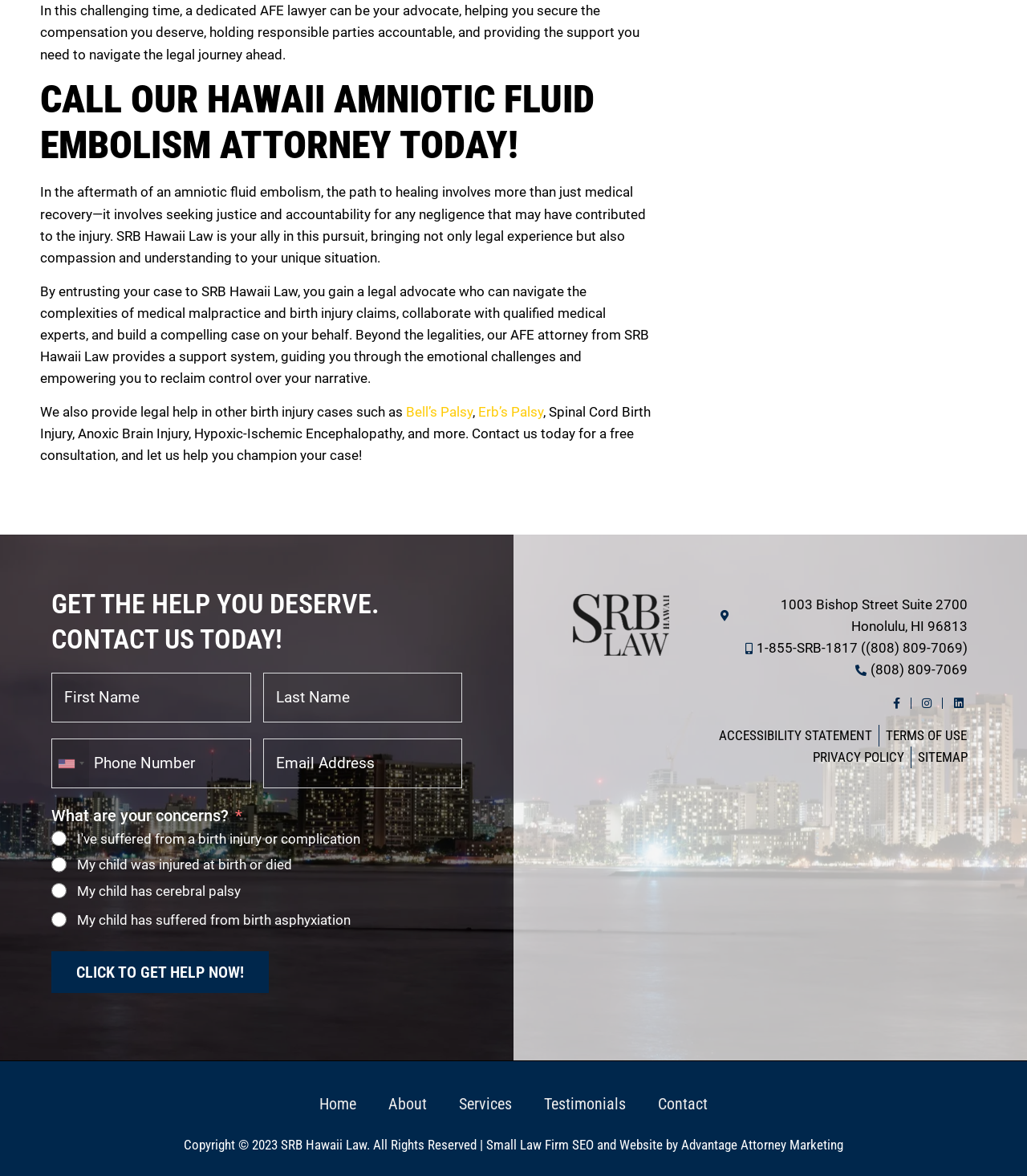Locate and provide the bounding box coordinates for the HTML element that matches this description: "Privacy Policy".

[0.791, 0.635, 0.88, 0.653]